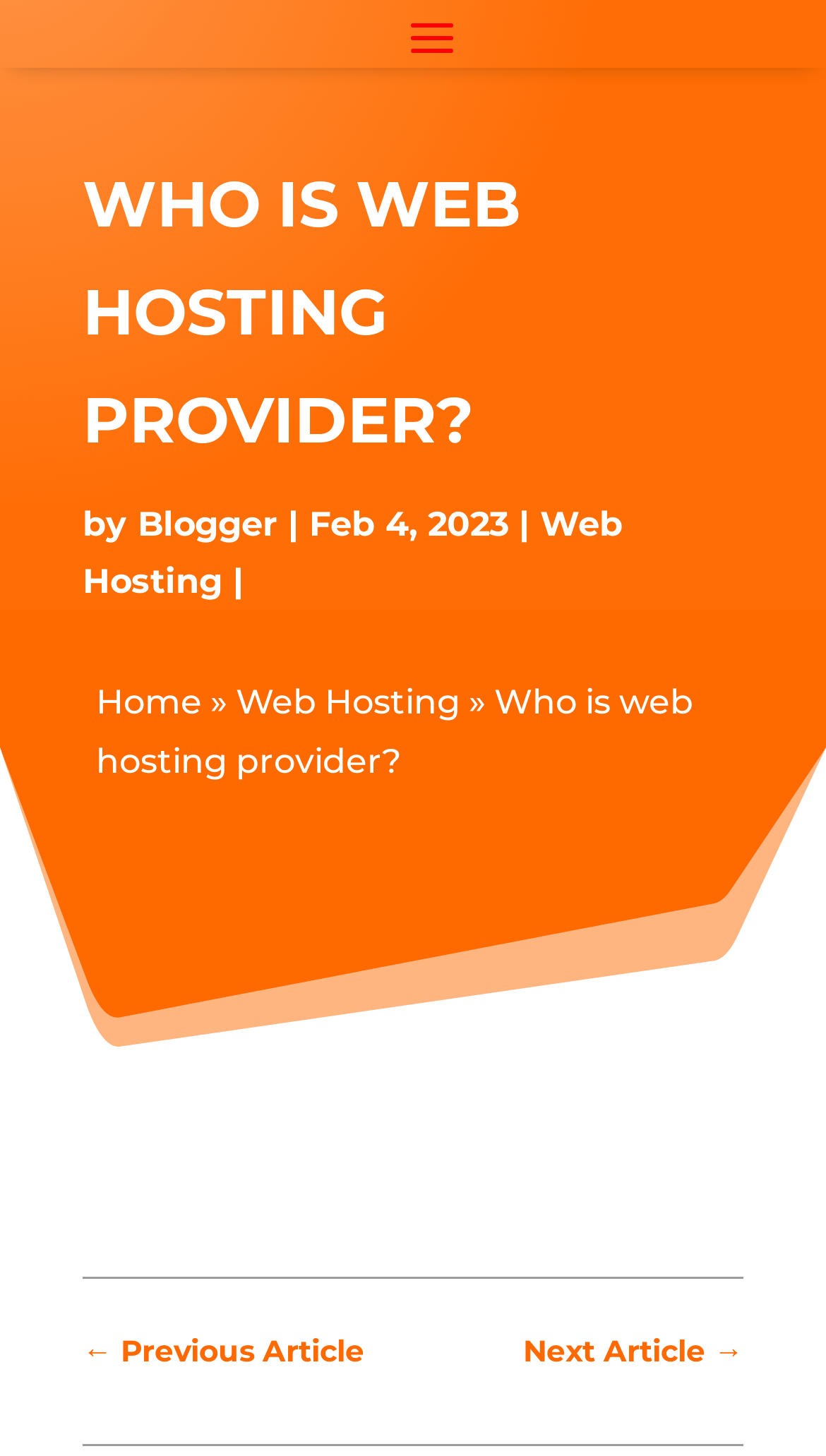Offer an extensive depiction of the webpage and its key elements.

The webpage is about web hosting providers, with a main heading "WHO IS WEB HOSTING PROVIDER?" located near the top of the page. Below the heading, there is a byline "by Blogger" followed by a date "Feb 4, 2023". 

To the right of the date, there is a link to "Web Hosting". Above these elements, there is a navigation menu with links to "Home" and "Web Hosting", separated by a "»" symbol. 

Further down the page, there is a repeated title "Who is web hosting provider?" in a smaller font size. At the bottom of the page, there are navigation links to "← Previous Article" and "Next Article →", allowing users to navigate through a series of articles.